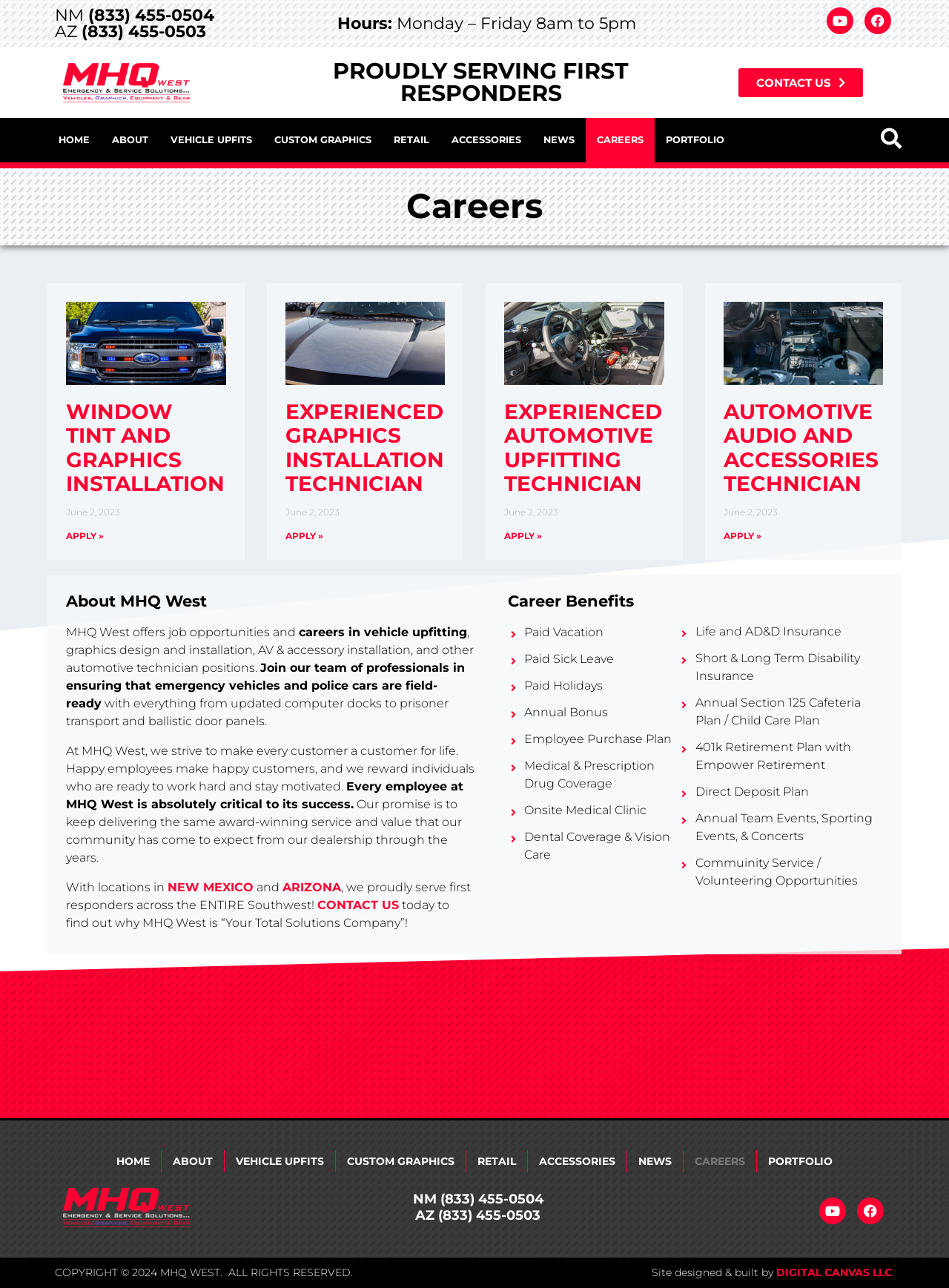Answer the following query concisely with a single word or phrase:
What is the purpose of the 'CONTACT US' link?

To find out why MHQ West is 'Your Total Solutions Company'